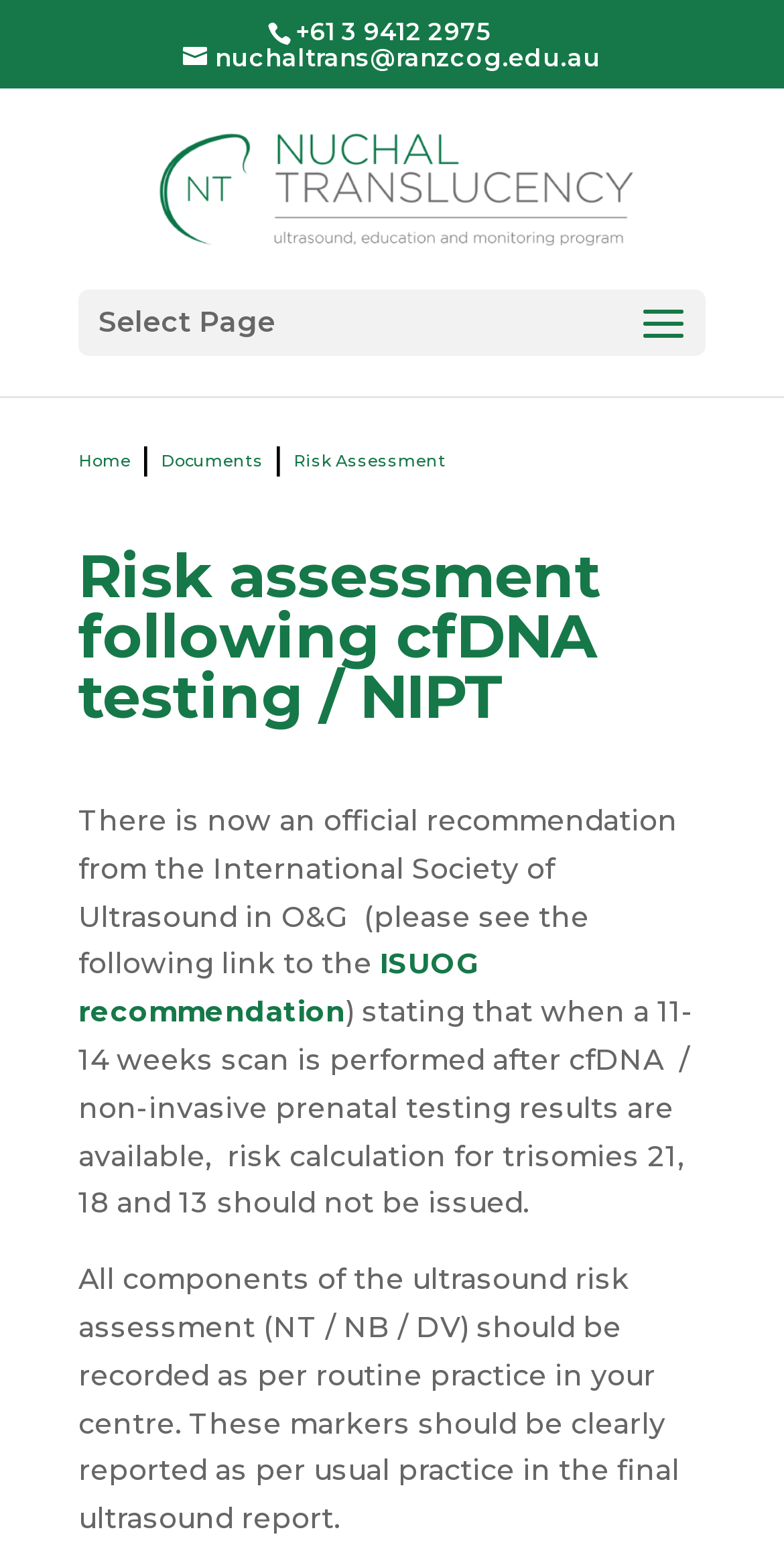Locate the headline of the webpage and generate its content.

Risk assessment following cfDNA testing / NIPT